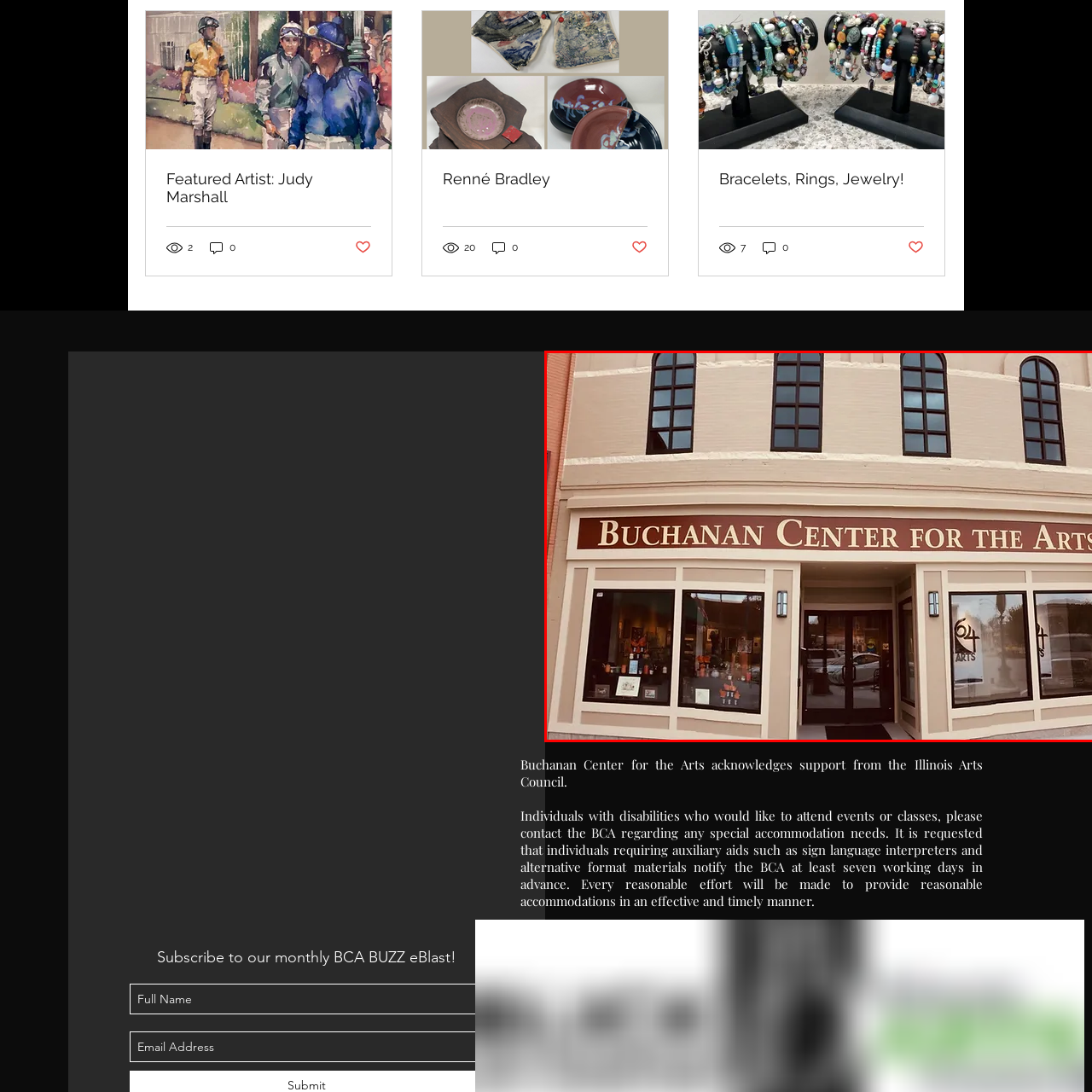Give a detailed account of the scene depicted in the image inside the red rectangle.

The image showcases the exterior of the Buchanan Center for the Arts, a prominent cultural hub located at 64 Public Square in Monmouth, Illinois. The building features a classic architectural design with large windows that allow natural light to flood into the interior, enhancing the inviting atmosphere. Above the entrance, the name "BUCHANAN CENTER FOR THE ARTS" is prominently displayed in elegant, bold lettering, suggesting a focus on the arts and community engagement. The welcoming entrance is framed by two sconces that add a touch of warmth and charm. This location serves not only as an art gallery but also as a venue for various artistic events and programs, highlighting its role in promoting local talent and the appreciation of art in the community.